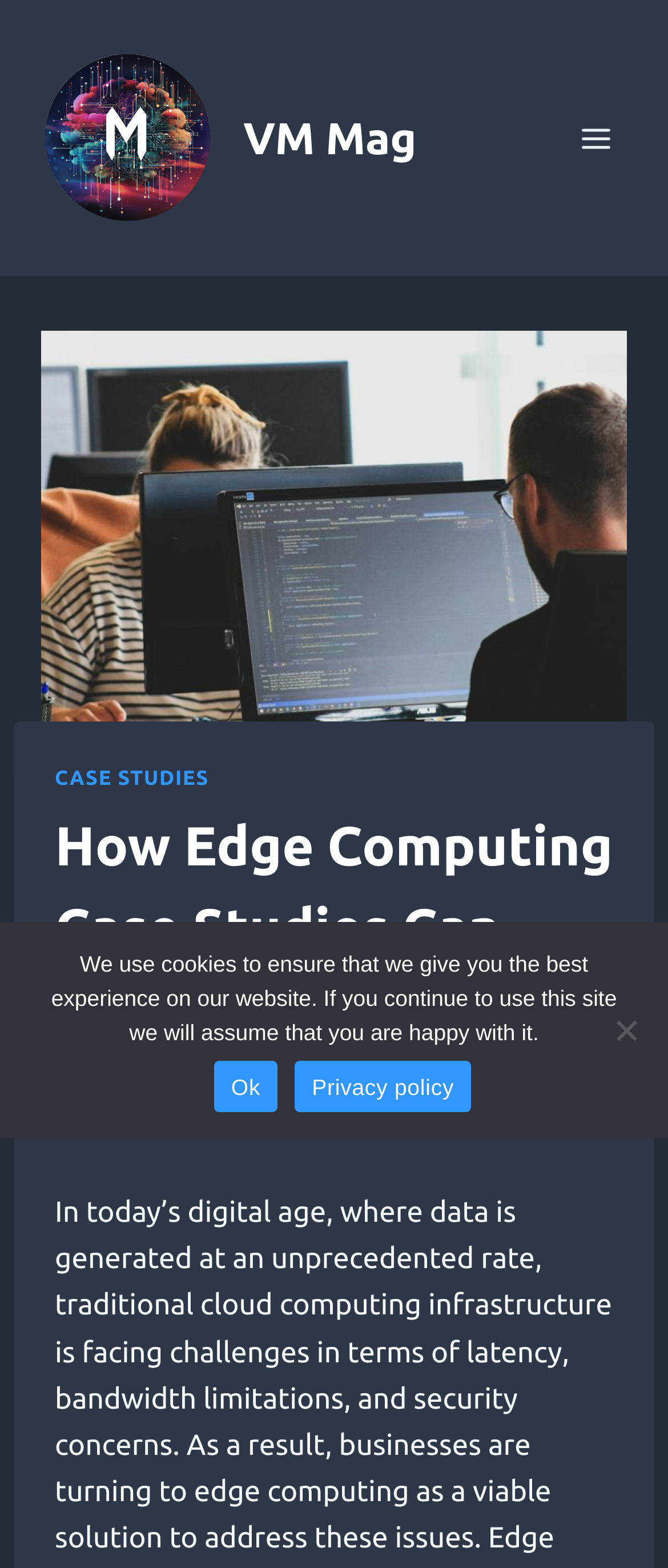Please extract and provide the main headline of the webpage.

How Edge Computing Case Studies Can Guide Future Implementations